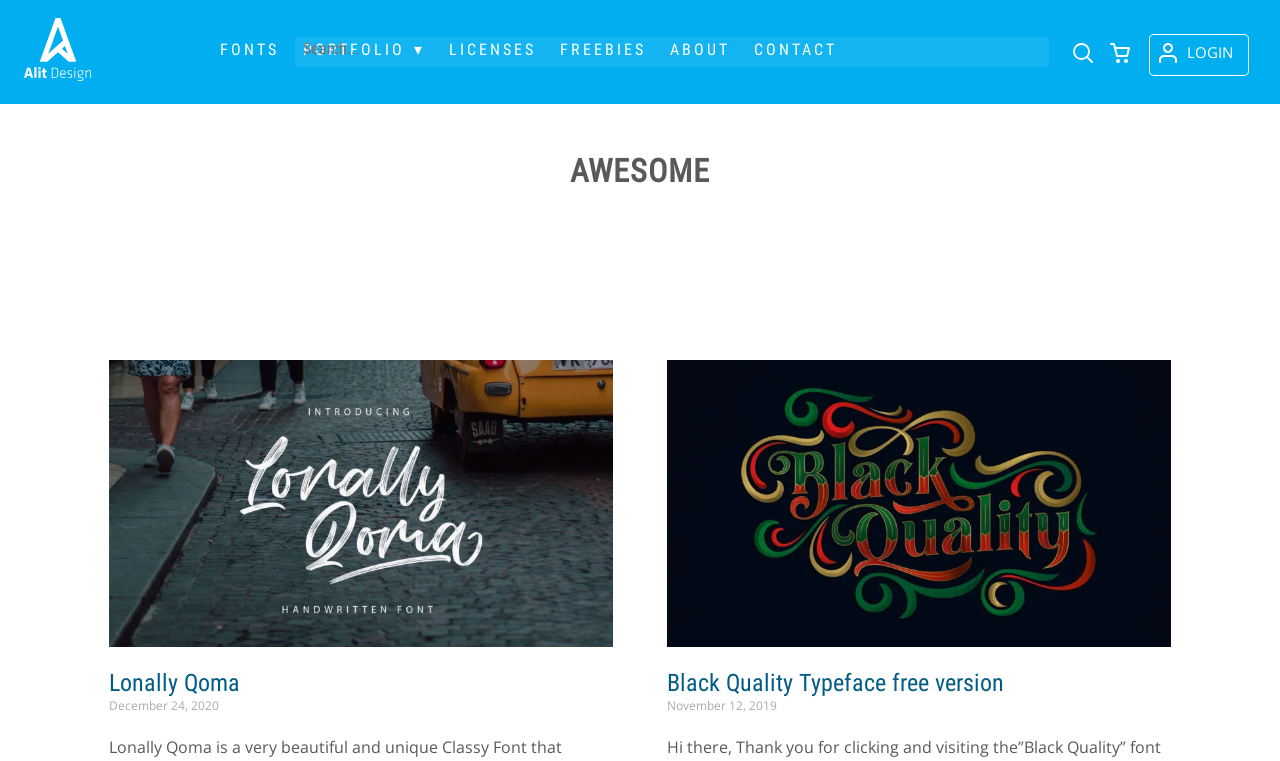Given the description of a UI element: "title="Go to Homepage"", identify the bounding box coordinates of the matching element in the webpage screenshot.

[0.019, 0.089, 0.071, 0.11]